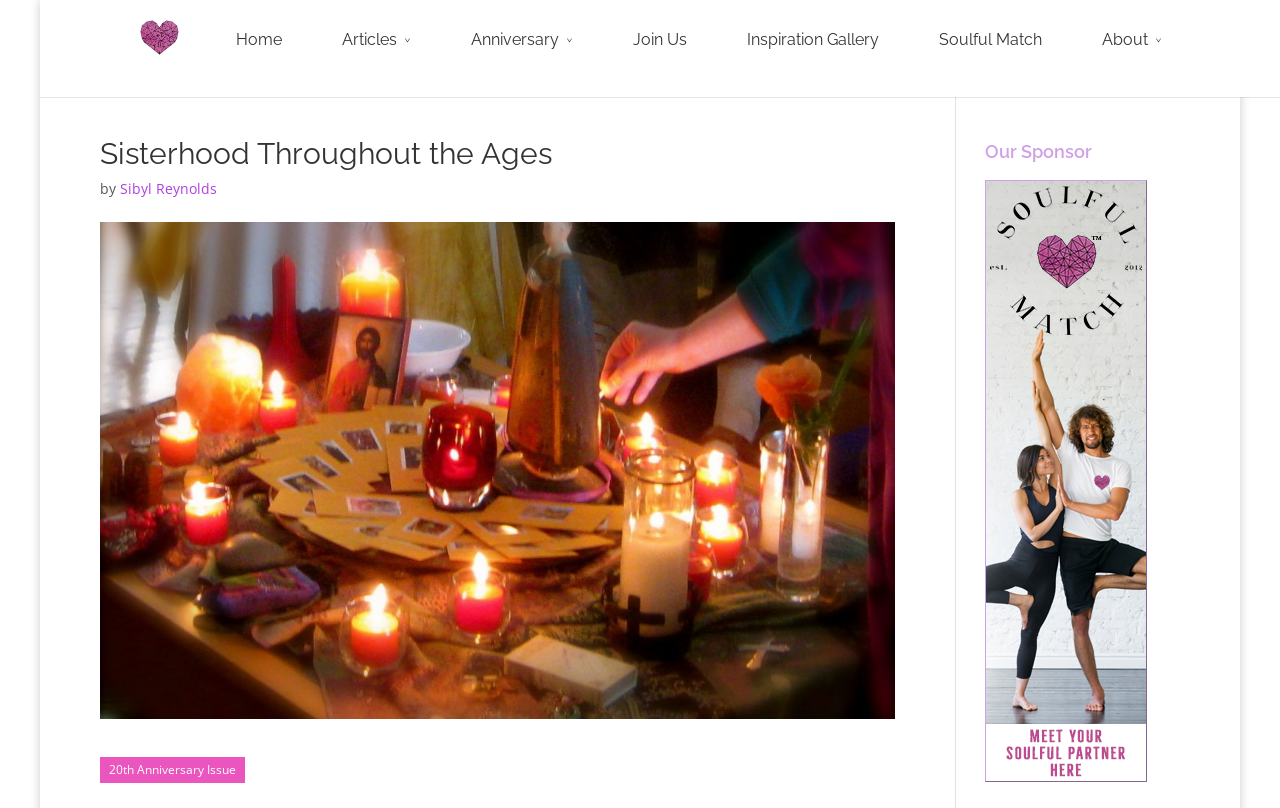Refer to the image and offer a detailed explanation in response to the question: What is the name of the sponsor?

The name of the sponsor can be found in the section 'Our Sponsor' located at the bottom-right corner of the webpage, where the link 'Soulful Match - Meet Soulful Singles and Conscious Minded Partners' is displayed.